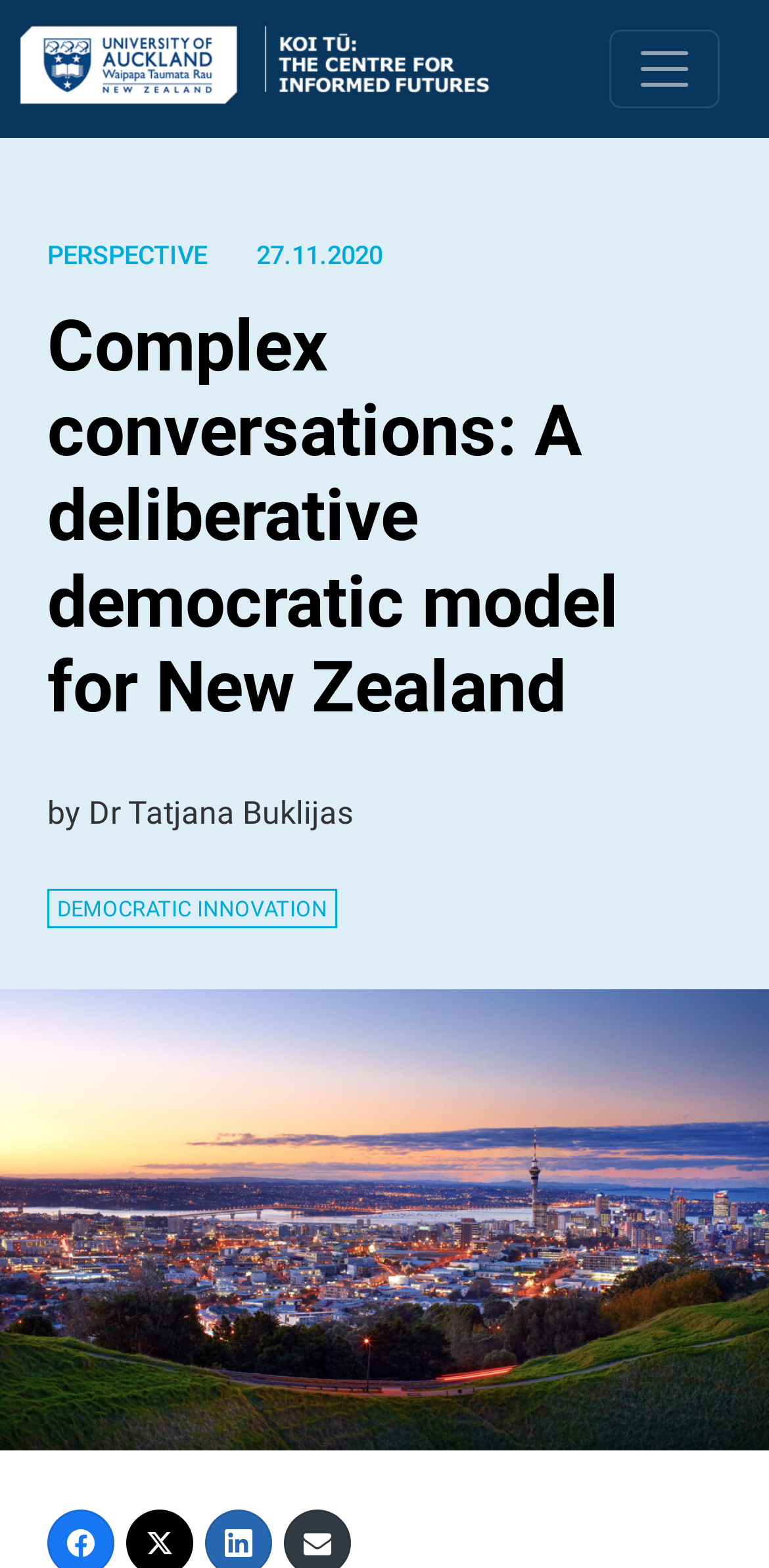What is the topic related to in the image?
From the image, respond with a single word or phrase.

Auckland city